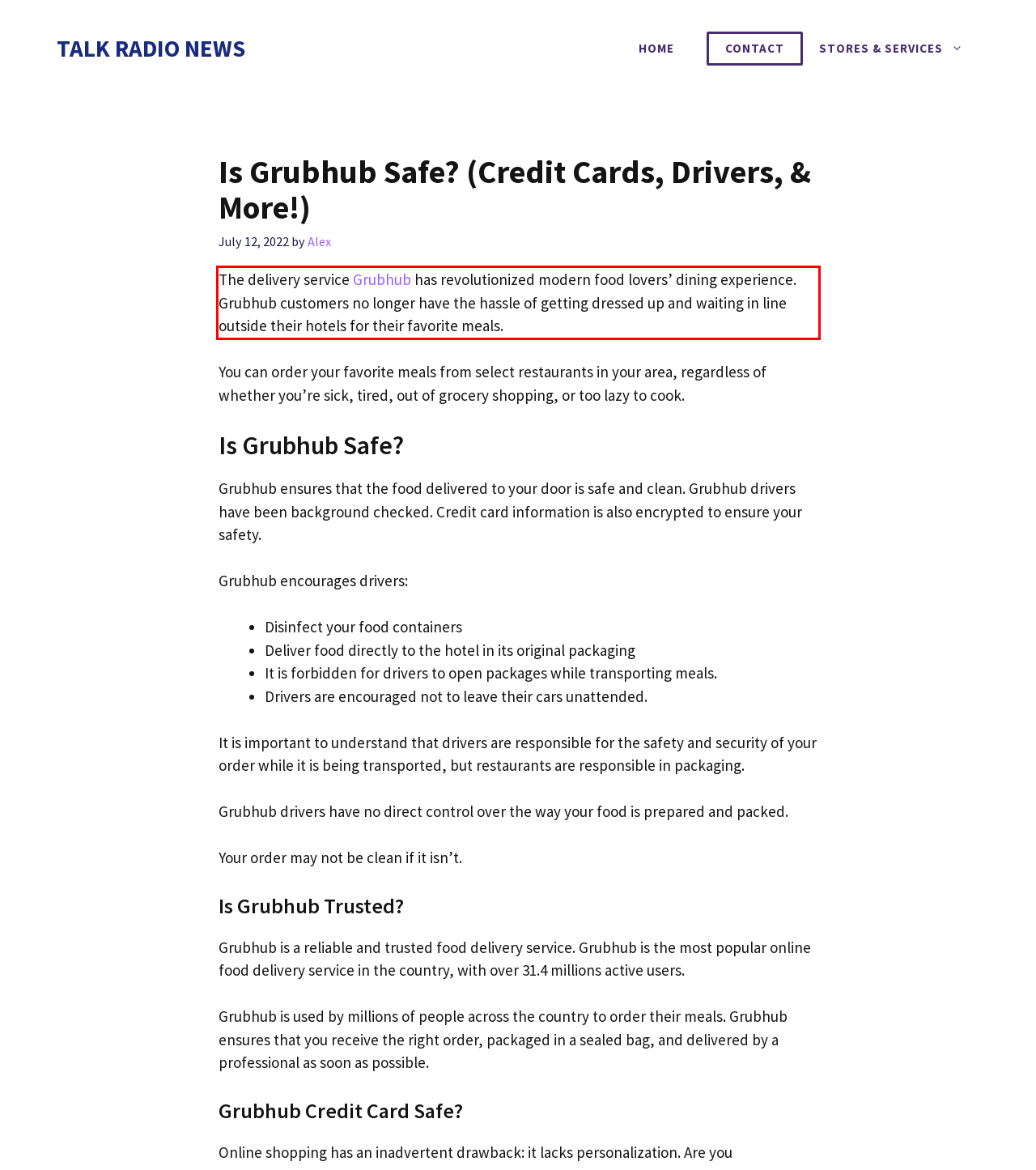Please identify and extract the text from the UI element that is surrounded by a red bounding box in the provided webpage screenshot.

The delivery service Grubhub has revolutionized modern food lovers’ dining experience. Grubhub customers no longer have the hassle of getting dressed up and waiting in line outside their hotels for their favorite meals.